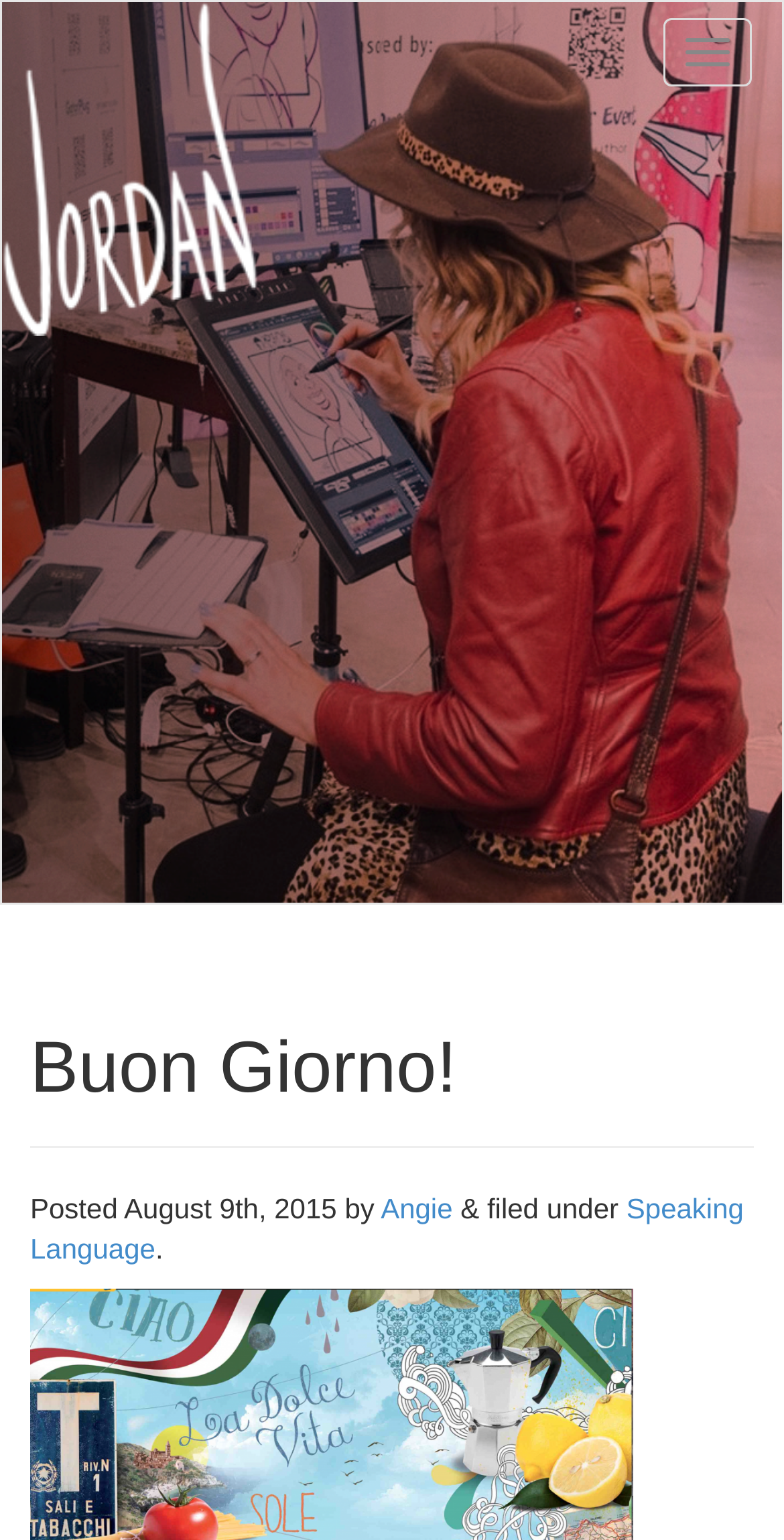Construct a comprehensive description capturing every detail on the webpage.

The webpage is titled "Buon Giorno! | Angie Jordan Live Digital Caricatures" and appears to be a blog post or article. At the top right corner, there is a button labeled "Toggle navigation". On the top left, there is a link to "Angie Jordan", which serves as a header. Below this header, there is a larger heading that reads "Buon Giorno!".

Underneath the heading, there is a section that displays the post's metadata, including the text "Posted" followed by the date "August 9th, 2015". The author's name, "Angie", is also mentioned in this section, along with a link to the category "Speaking Language". 

Further down, there is a link to "Italian Language" at the bottom left of the page. The overall layout of the page suggests that it is a blog post or article, with a clear title, metadata, and category links.